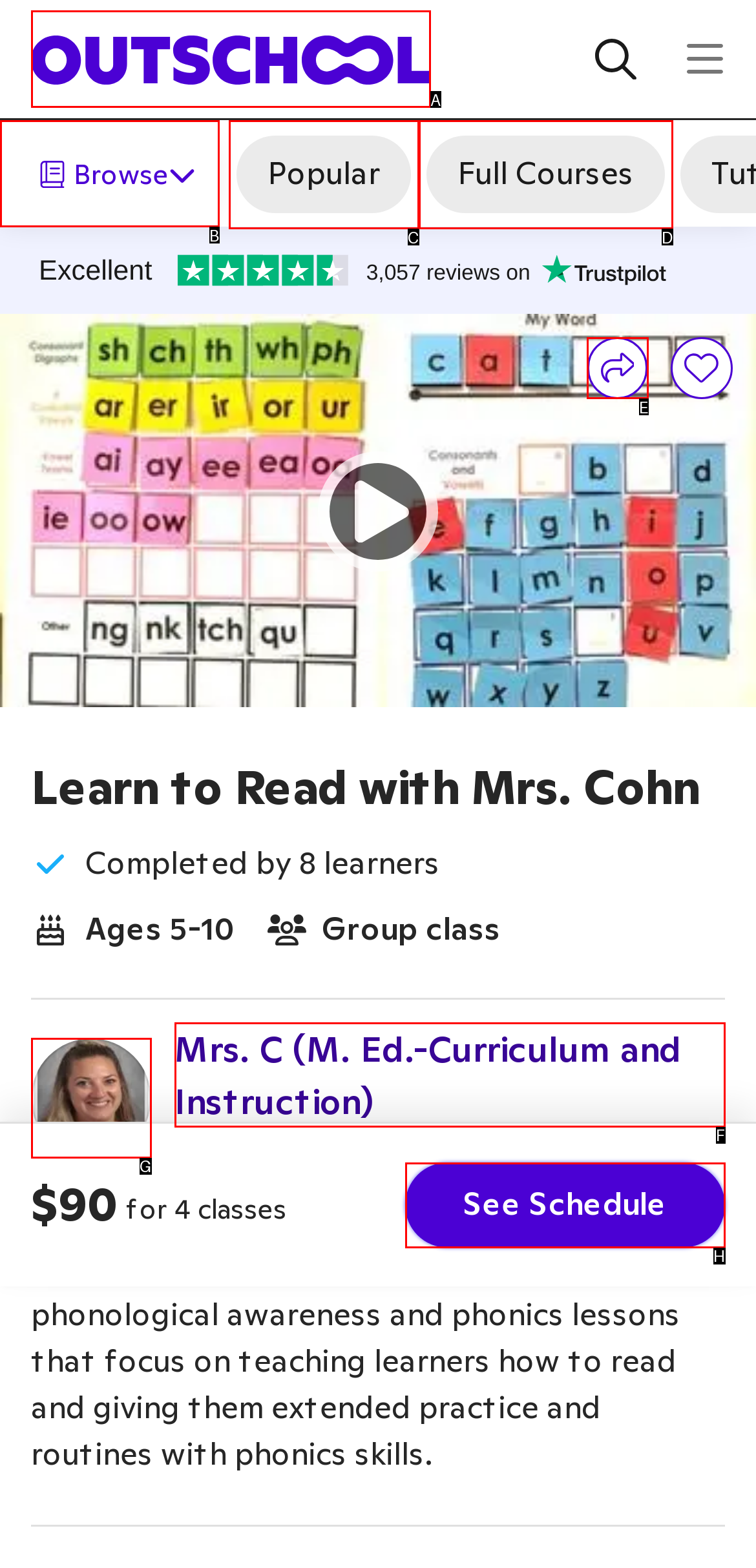Find the option that best fits the description: Full Courses. Answer with the letter of the option.

D